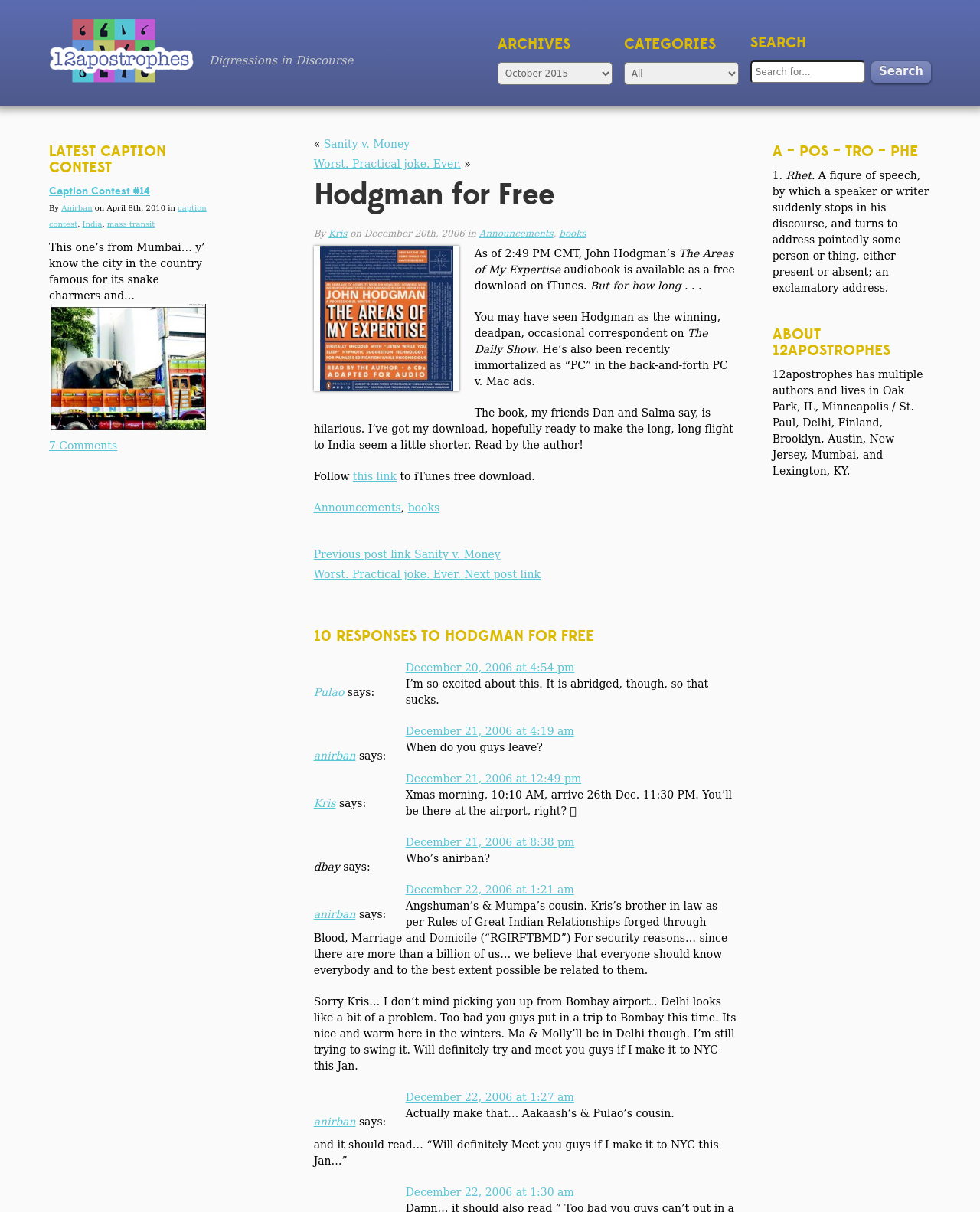For the given element description this link, determine the bounding box coordinates of the UI element. The coordinates should follow the format (top-left x, top-left y, bottom-right x, bottom-right y) and be within the range of 0 to 1.

[0.36, 0.388, 0.405, 0.398]